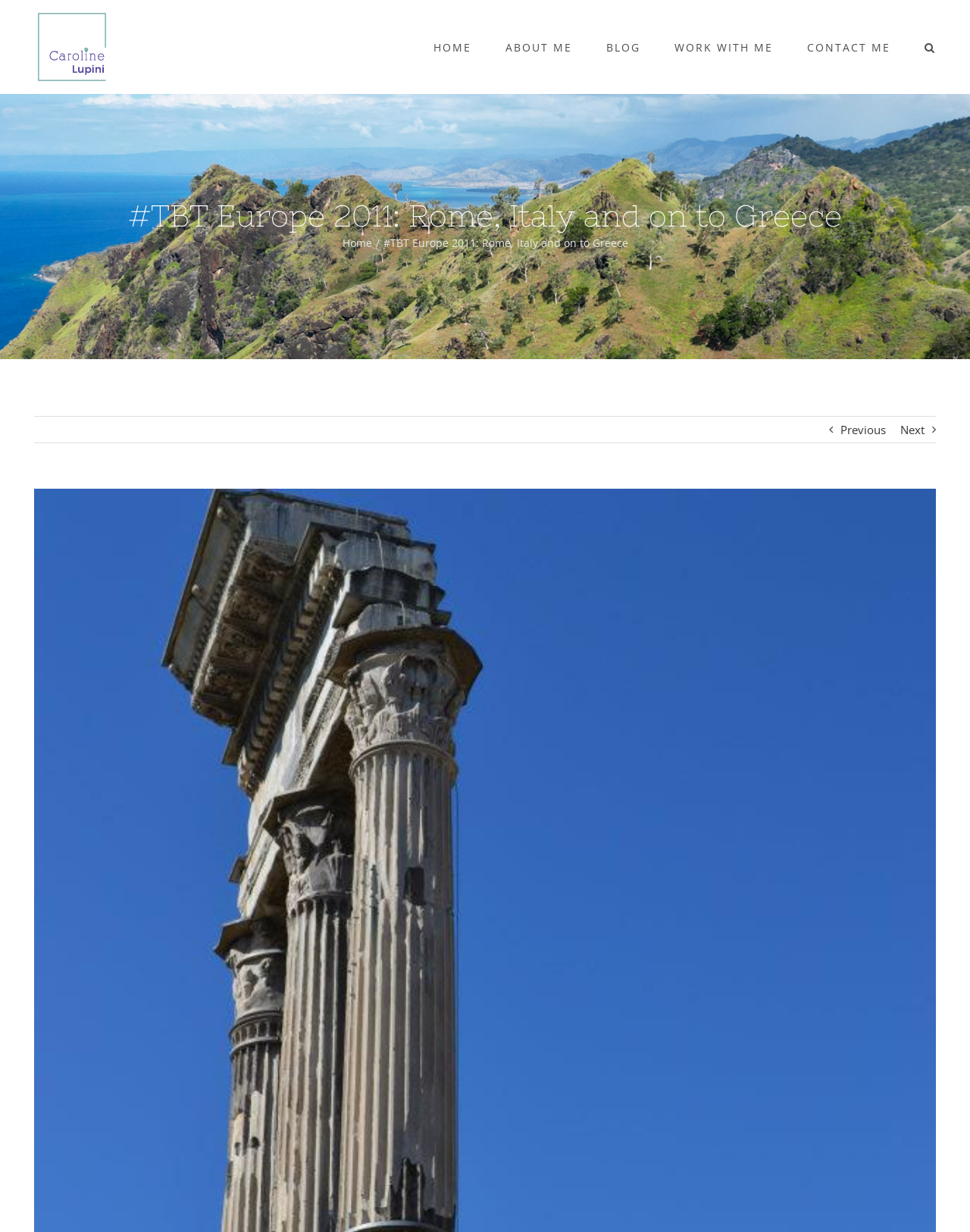Answer the question in one word or a short phrase:
What is the function of the icon at the bottom right corner?

Go to Top